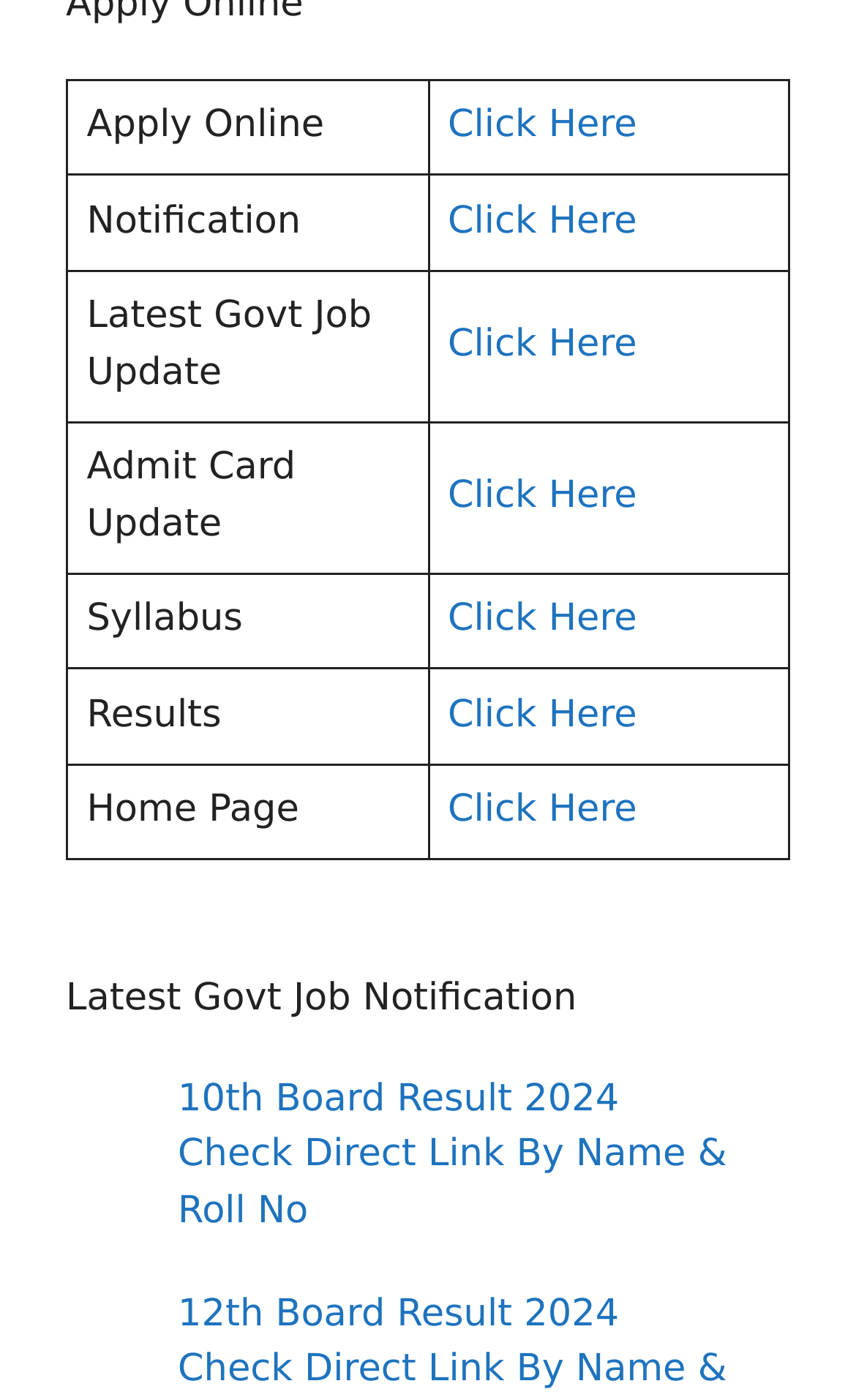What is the text of the link below the table?
Please look at the screenshot and answer using one word or phrase.

10th Board Result 2024 Check Direct Link By Name & Roll No